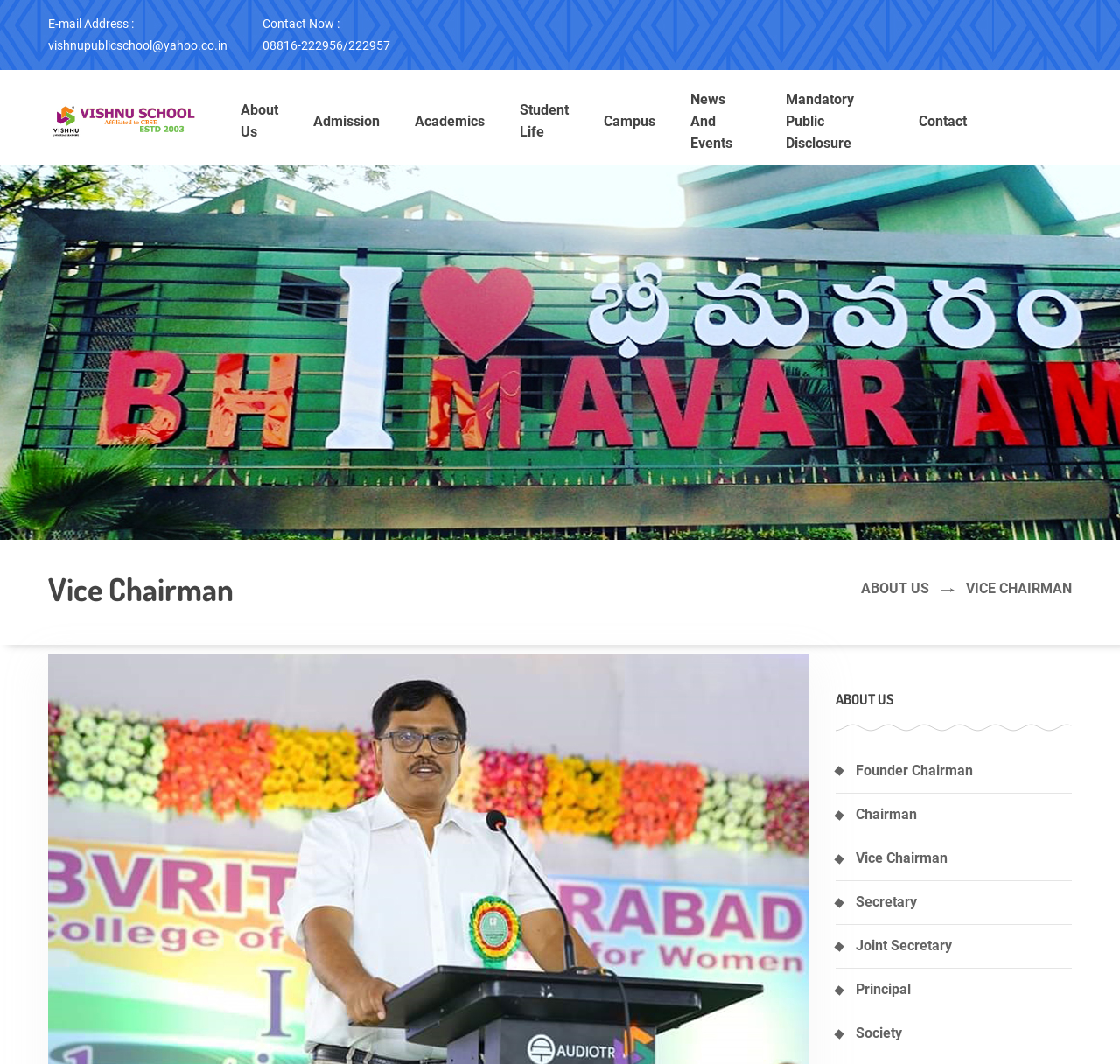What is the purpose of the 'Mandatory Public Disclosure' section?
Please provide a single word or phrase in response based on the screenshot.

Not specified